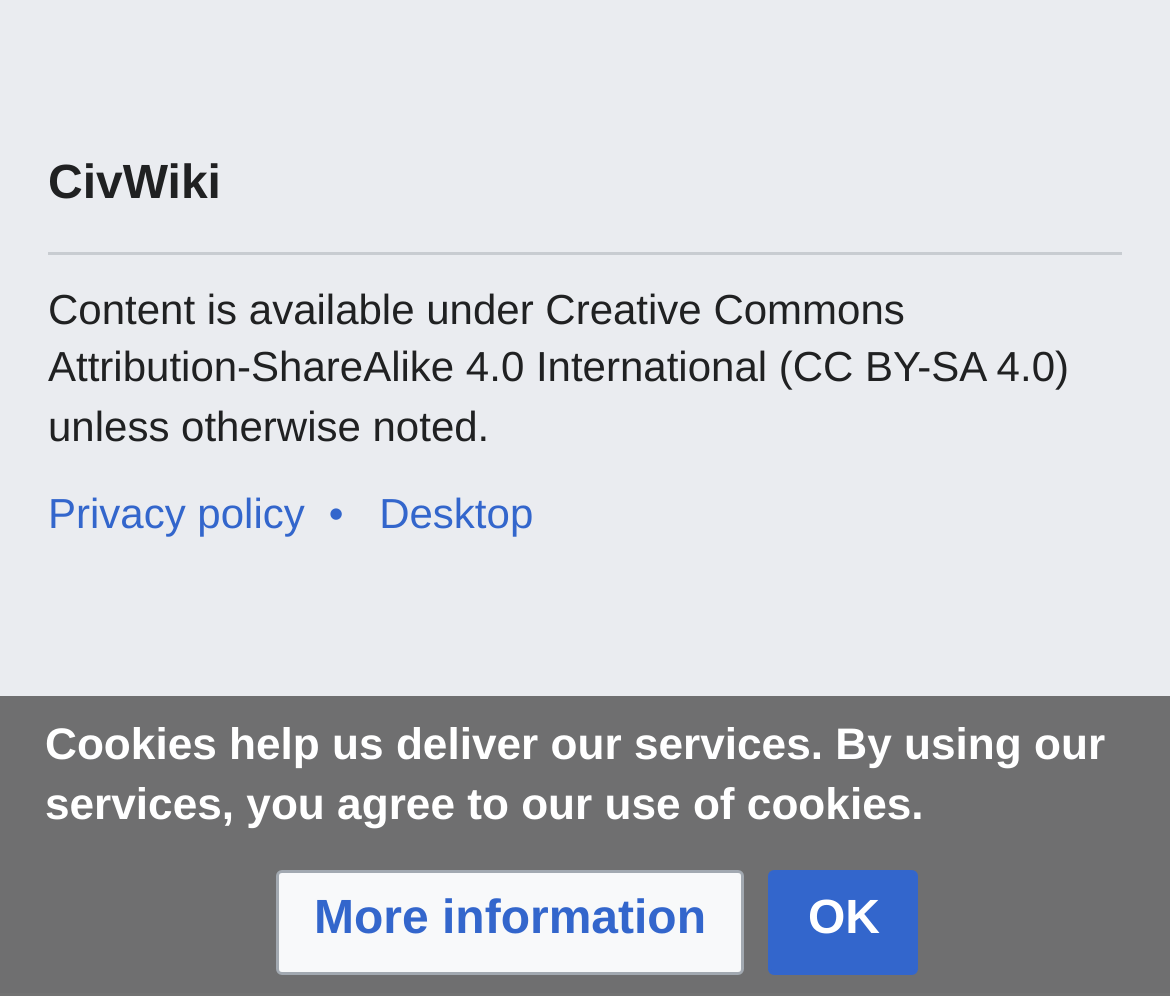Given the webpage screenshot, identify the bounding box of the UI element that matches this description: "OK".

[0.657, 0.874, 0.785, 0.979]